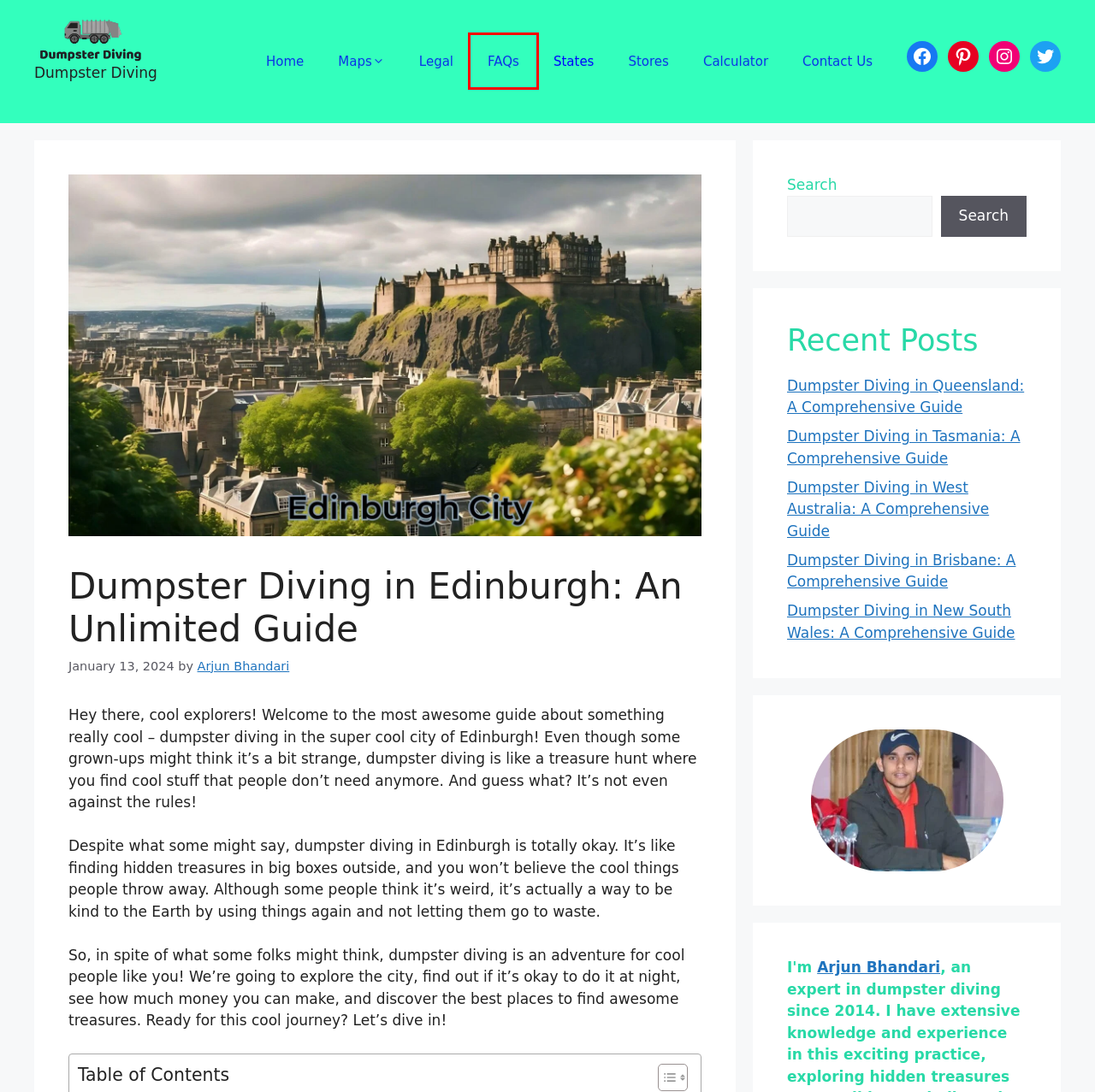Look at the screenshot of a webpage where a red rectangle bounding box is present. Choose the webpage description that best describes the new webpage after clicking the element inside the red bounding box. Here are the candidates:
A. FAQs - Dumpster Diving
B. Dumpster Diving: Everything You Need to Know
C. Dumpster Size Calculator
D. Contact Us
E. Dumpster Diving in Brisbane: A Comprehensive Guide
F. Dumpster Diving in West Australia: A Comprehensive Guide
G. Maps
H. States - Dumpster Diving

A